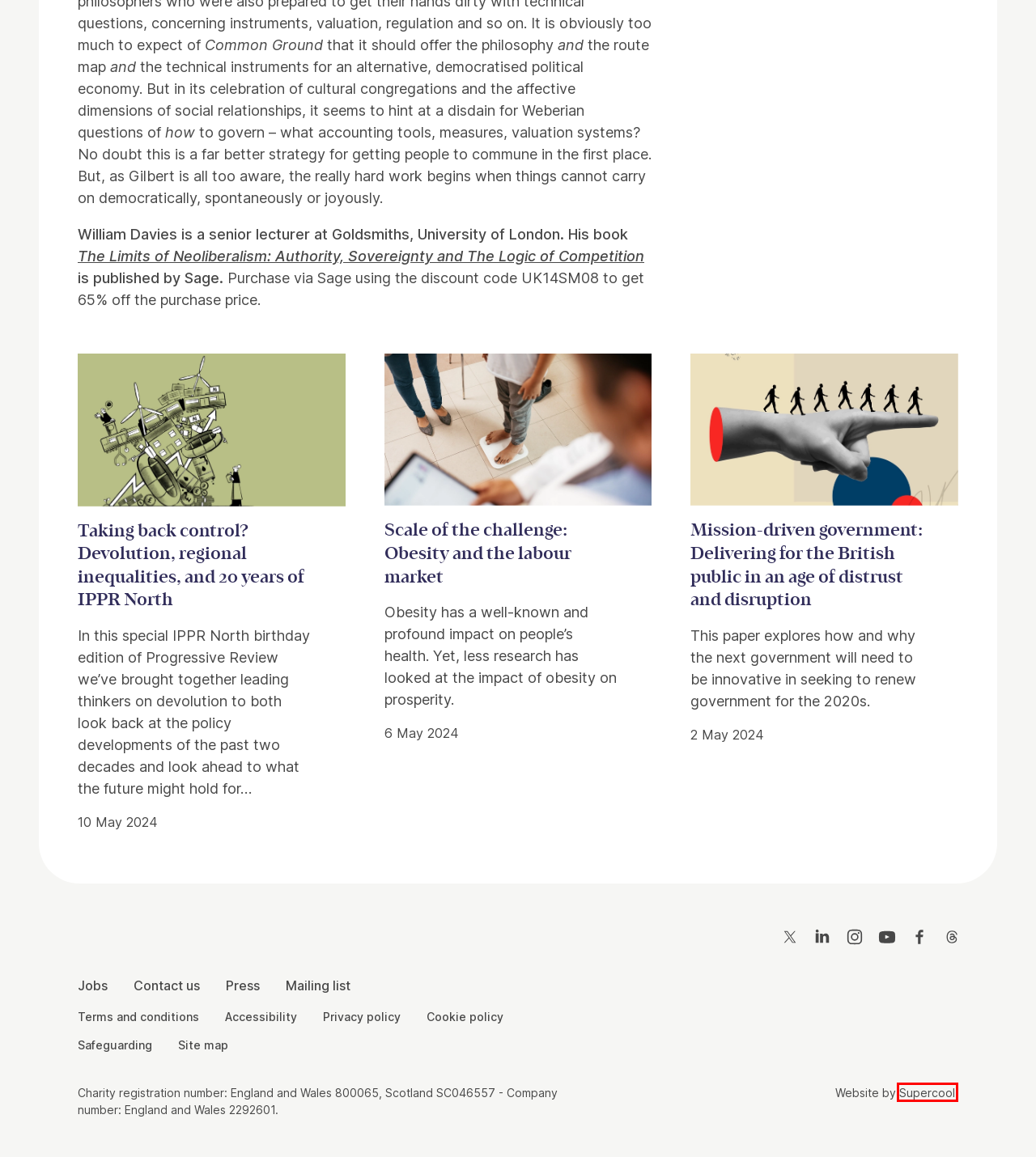Examine the screenshot of the webpage, which includes a red bounding box around an element. Choose the best matching webpage description for the page that will be displayed after clicking the element inside the red bounding box. Here are the candidates:
A. Jobs | IPPR
B. Home | Supercool
C. Accessibility | IPPR
D. Taking back control? Devolution, regional inequalities, and 20 years of IPPR North | IPPR
E. Get involved | IPPR
F. Terms and conditions | IPPR
G. Privacy policy | IPPR
H. Site map | IPPR

B